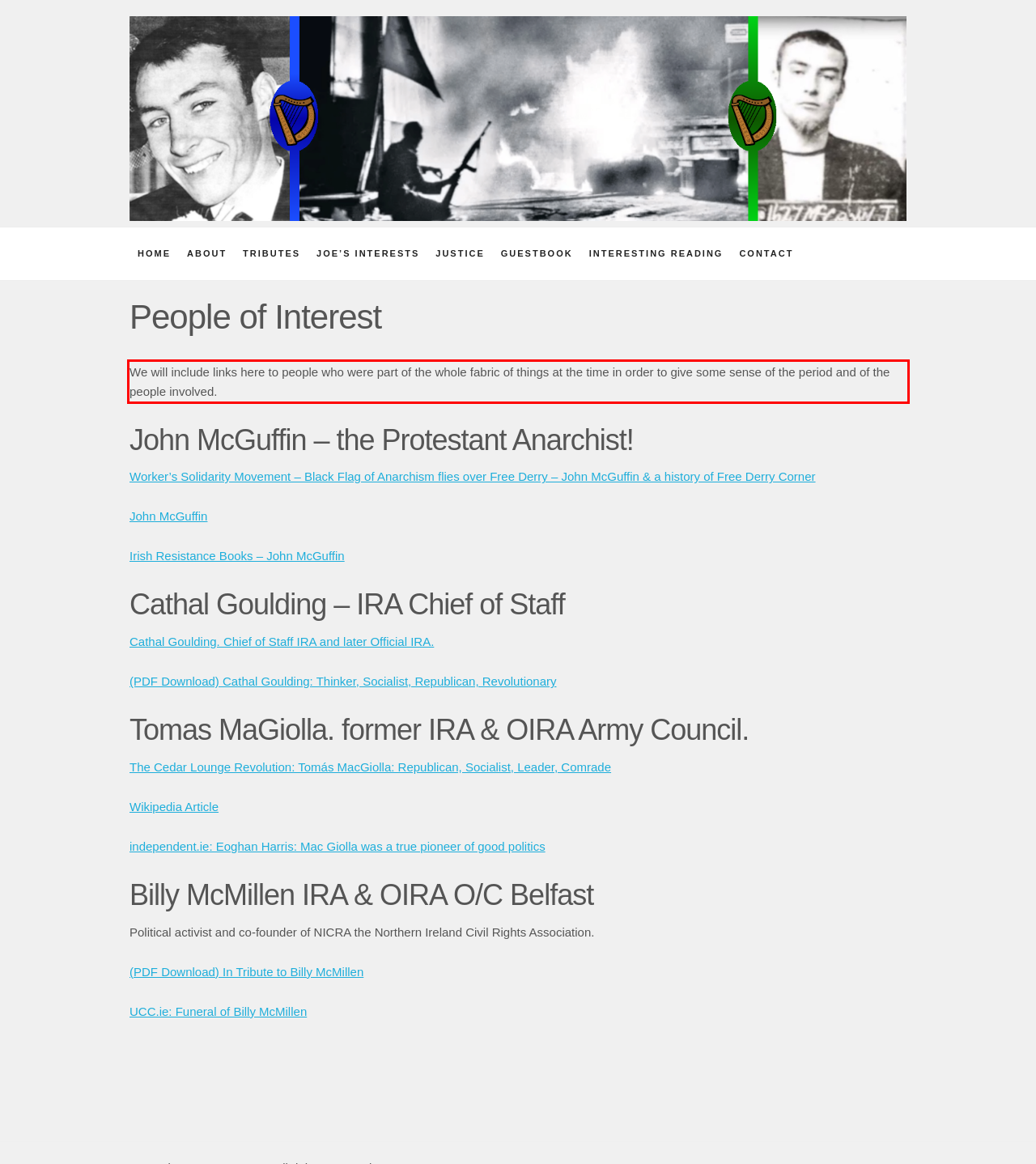Identify the text inside the red bounding box on the provided webpage screenshot by performing OCR.

We will include links here to people who were part of the whole fabric of things at the time in order to give some sense of the period and of the people involved.